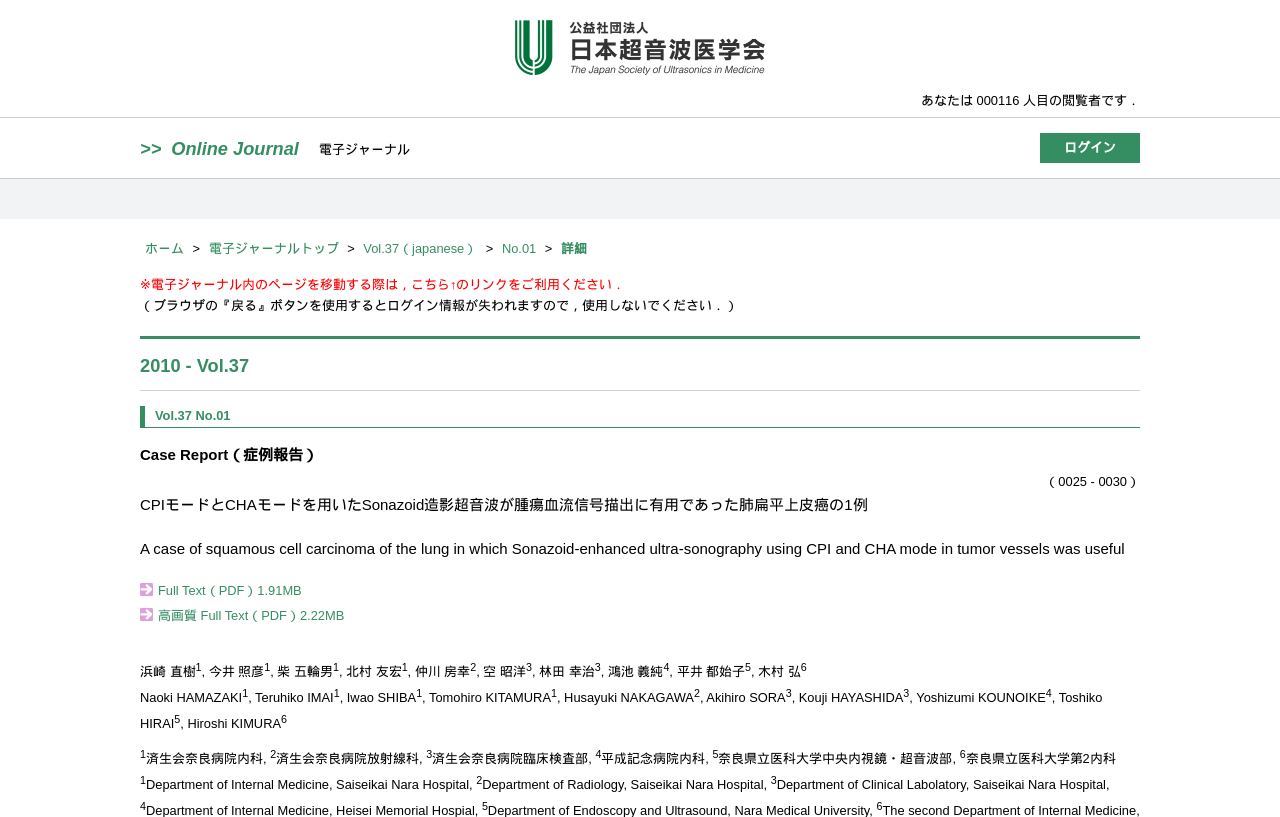How many authors are listed for the current article?
Offer a detailed and exhaustive answer to the question.

The authors are listed at the bottom of the webpage, and they are Naoki HAMAZAKI, Teruhiko IMAI, Iwao SHIBA, Tomohiro KITAMURA, Husayuki NAKAGAWA, Akihiro SORA, Kouji HAYASHIDA, Yoshizumi KOUNOIKE, and Toshiko HIRAI. There are 9 authors in total.